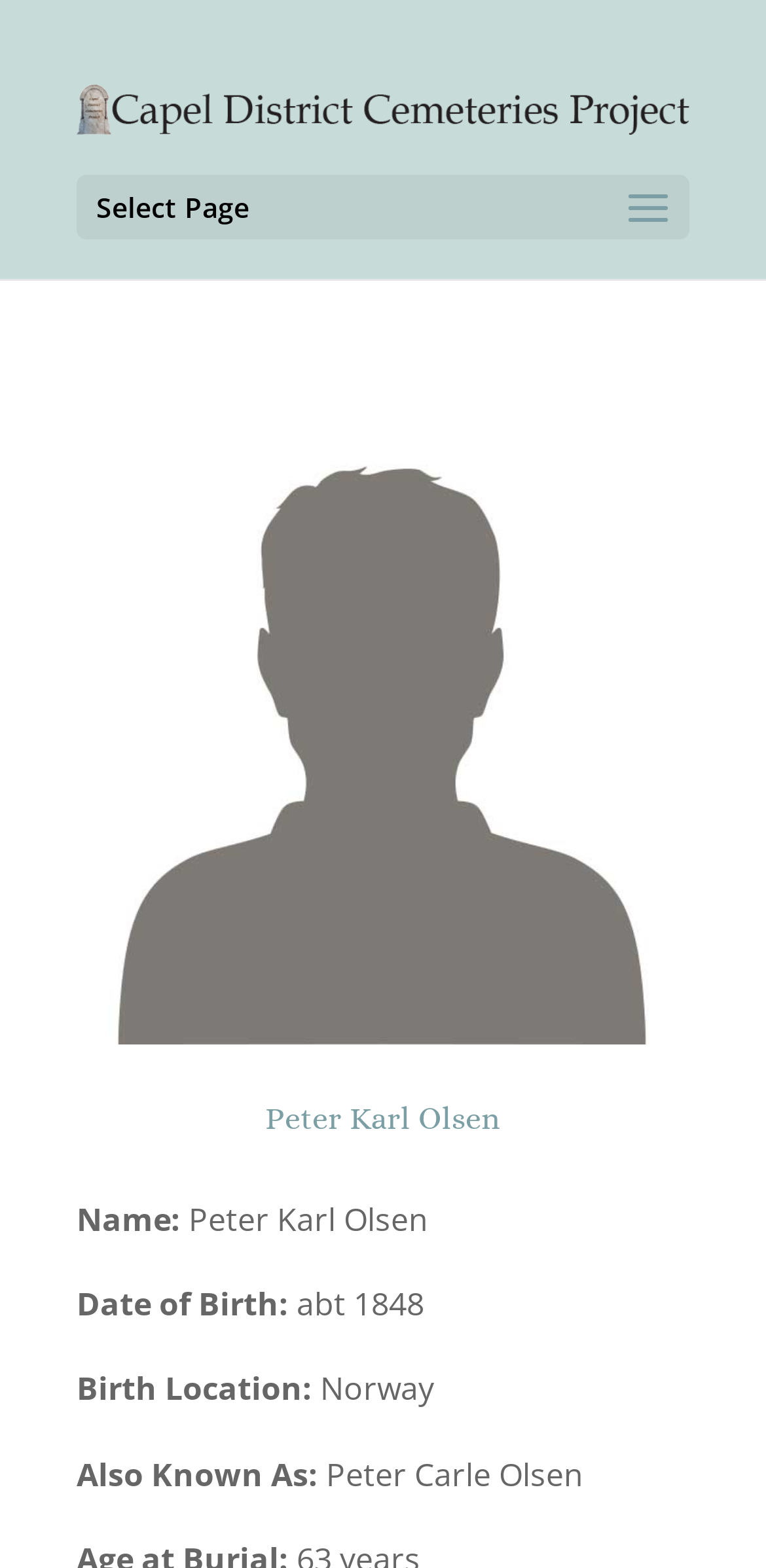Examine the image carefully and respond to the question with a detailed answer: 
What is the approximate year of birth of Peter Karl Olsen?

I found the answer by looking at the 'Date of Birth' section on the page, which says 'abt 1848'. This is likely the approximate year of birth of Peter Karl Olsen.